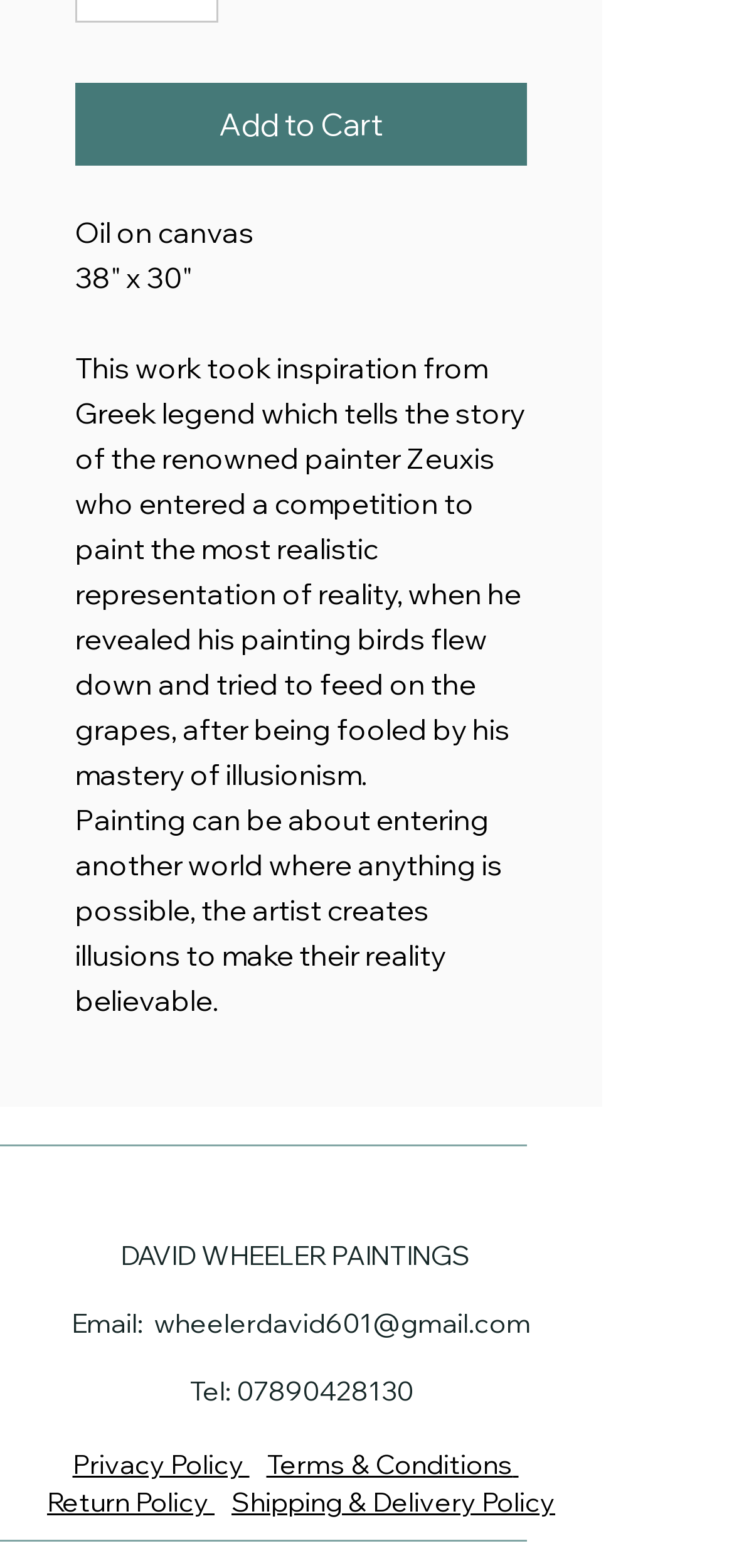Find and specify the bounding box coordinates that correspond to the clickable region for the instruction: "View the Return Policy".

[0.064, 0.947, 0.292, 0.969]